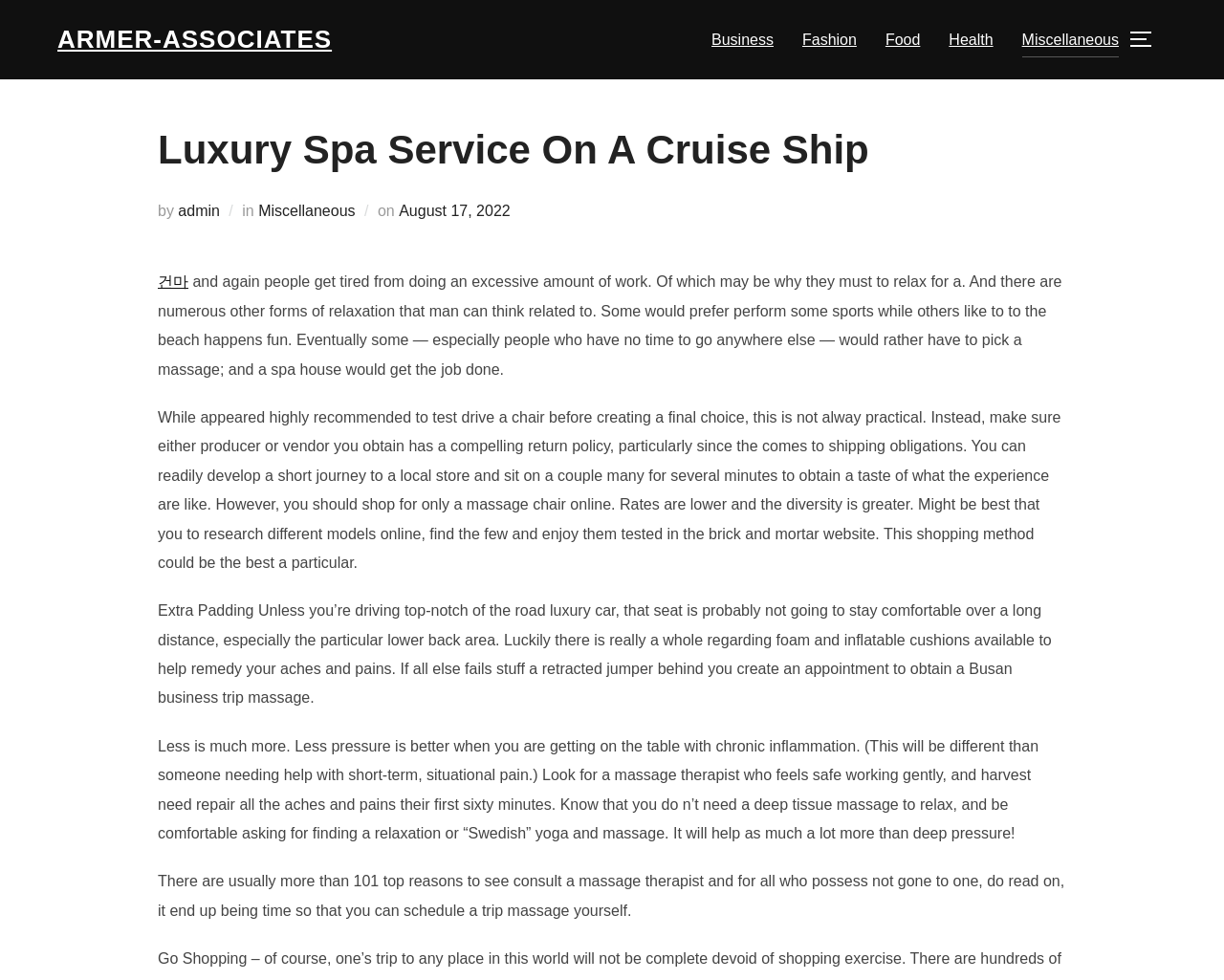Specify the bounding box coordinates for the region that must be clicked to perform the given instruction: "Visit the 'admin' page".

[0.146, 0.206, 0.18, 0.223]